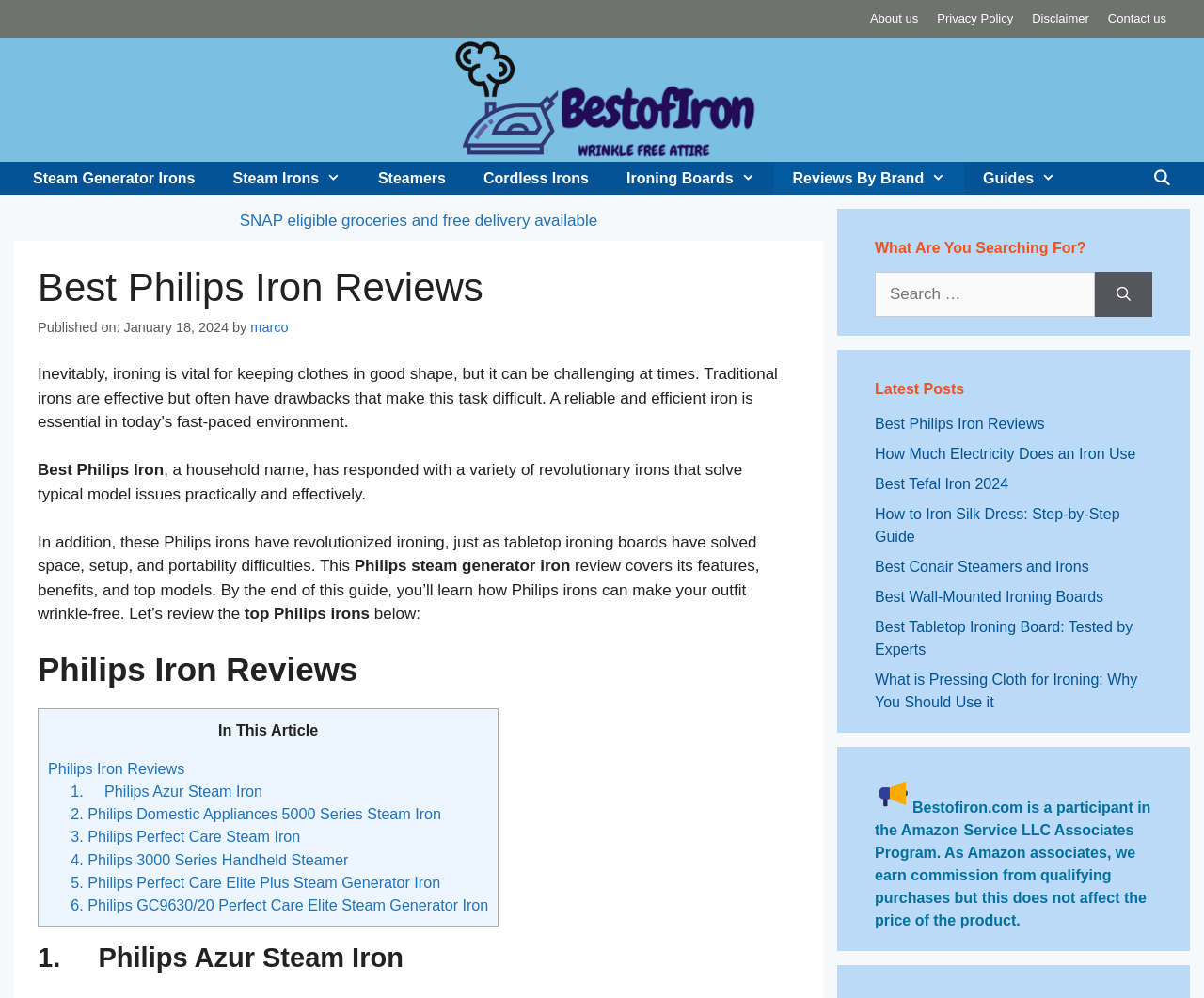Provide a one-word or short-phrase response to the question:
How many Philips iron models are reviewed?

6